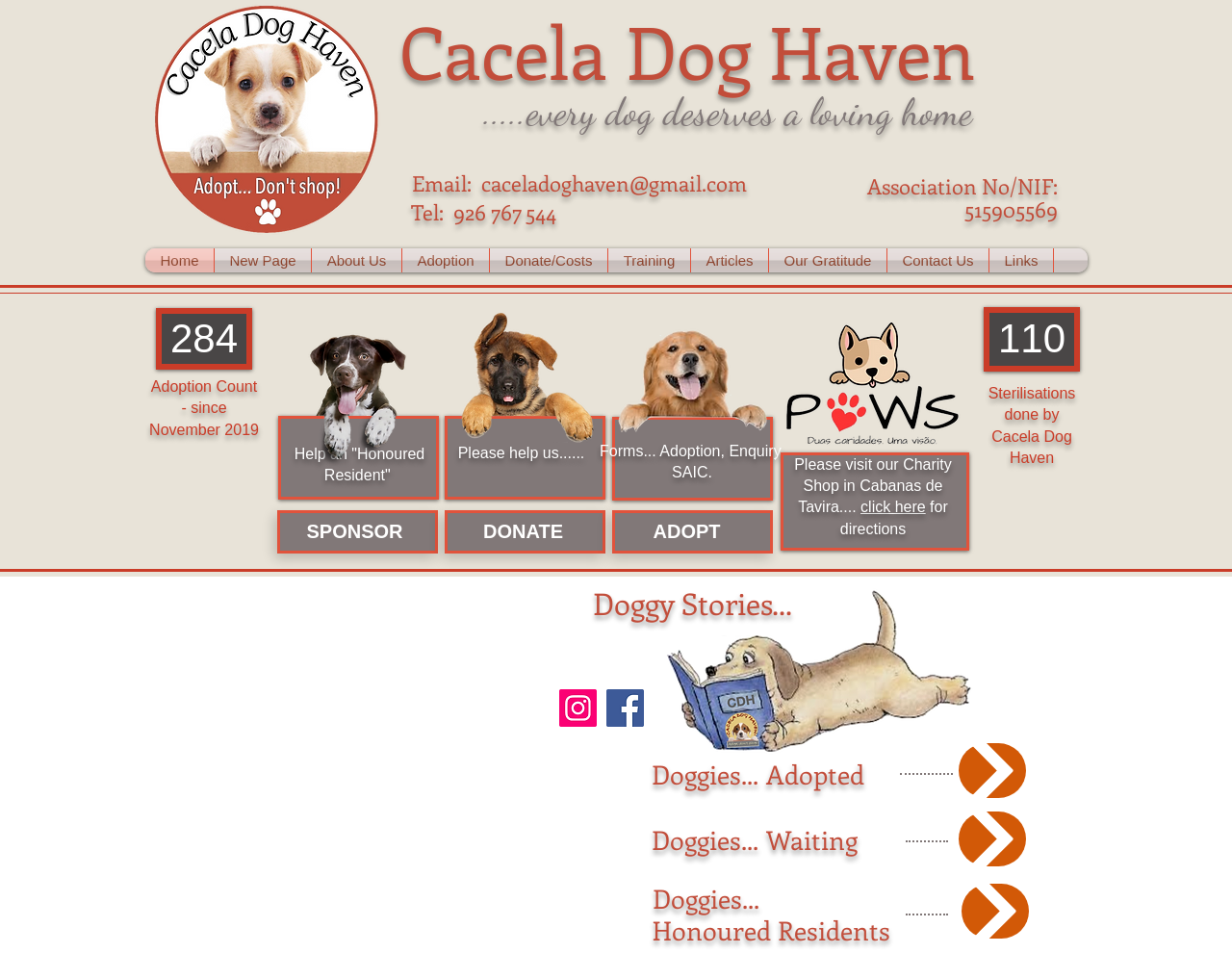Please identify the bounding box coordinates of the area that needs to be clicked to fulfill the following instruction: "Click the 'Contact Us' link."

[0.72, 0.254, 0.802, 0.278]